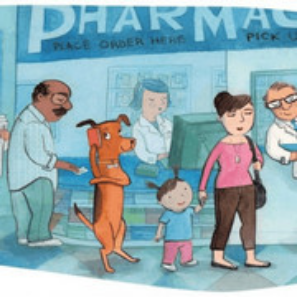Carefully examine the image and provide an in-depth answer to the question: What is the dog's attention focused on?

The friendly-looking brown dog standing beside the woman and the young boy has its attention piqued by the bustling environment of the pharmacy. This is indicated by the dog's alert posture and gaze, which suggests it is taking in the sights and sounds around it.